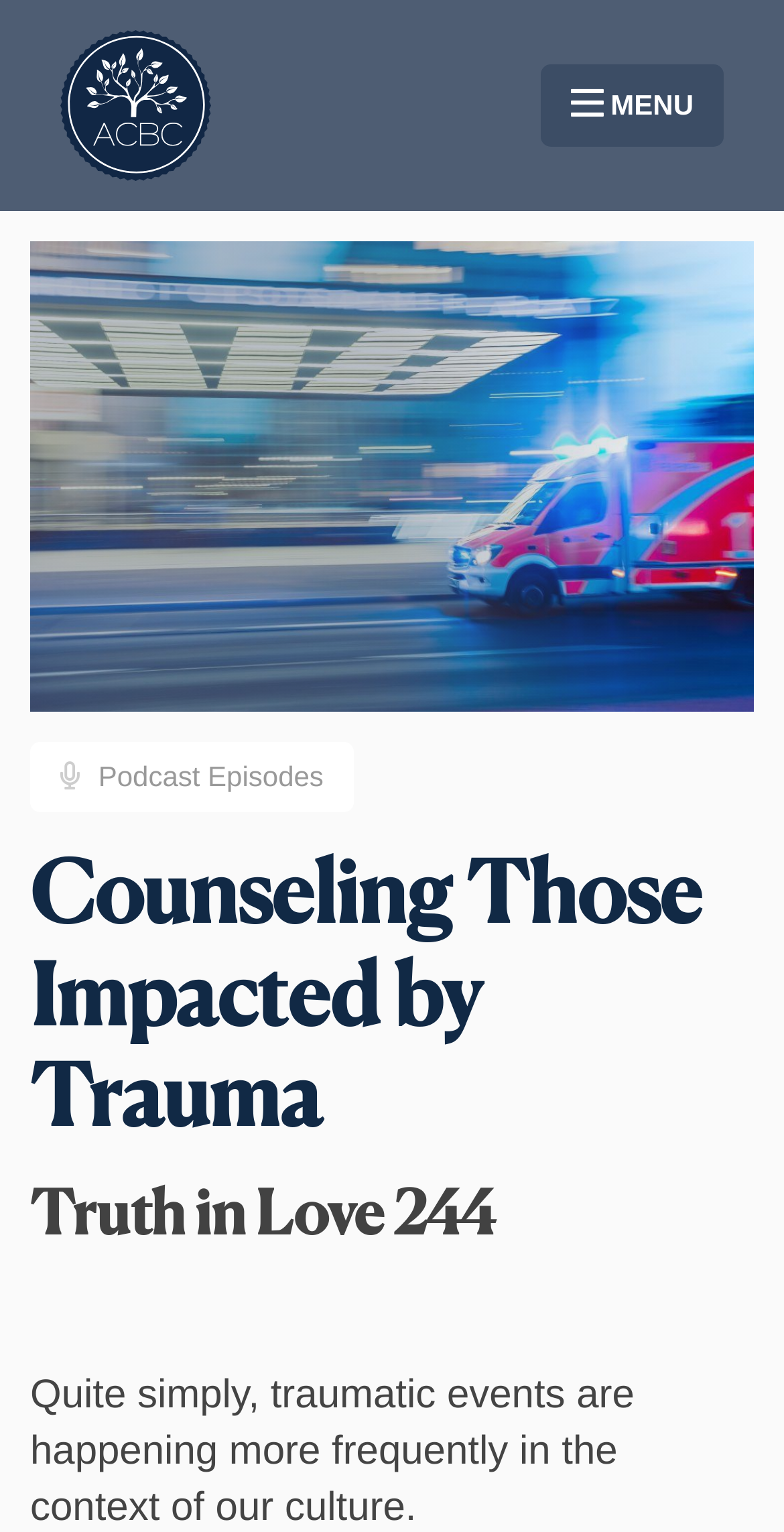Identify the coordinates of the bounding box for the element described below: "MENU". Return the coordinates as four float numbers between 0 and 1: [left, top, right, bottom].

[0.689, 0.043, 0.923, 0.095]